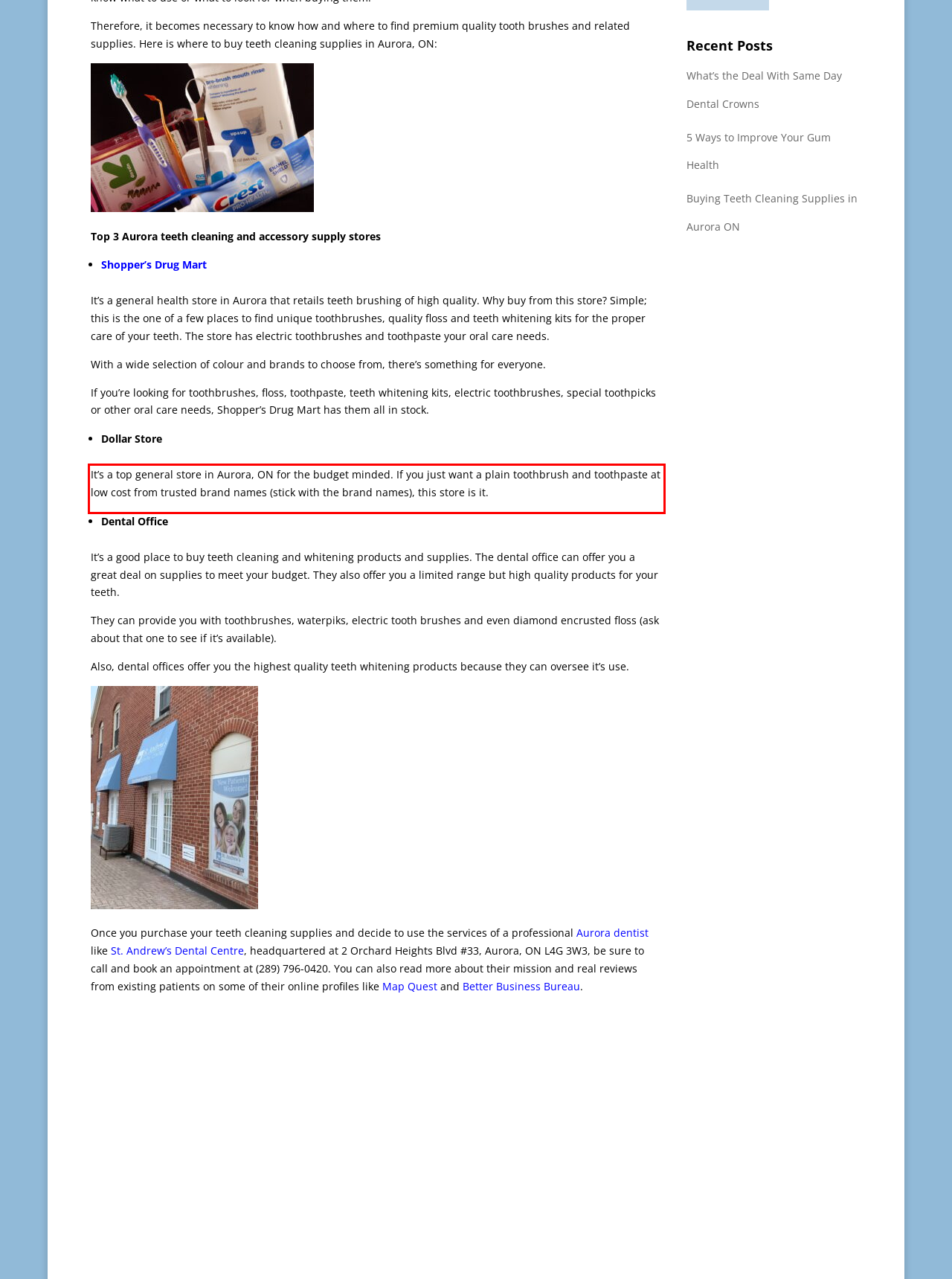Please perform OCR on the text content within the red bounding box that is highlighted in the provided webpage screenshot.

It’s a top general store in Aurora, ON for the budget minded. If you just want a plain toothbrush and toothpaste at low cost from trusted brand names (stick with the brand names), this store is it.